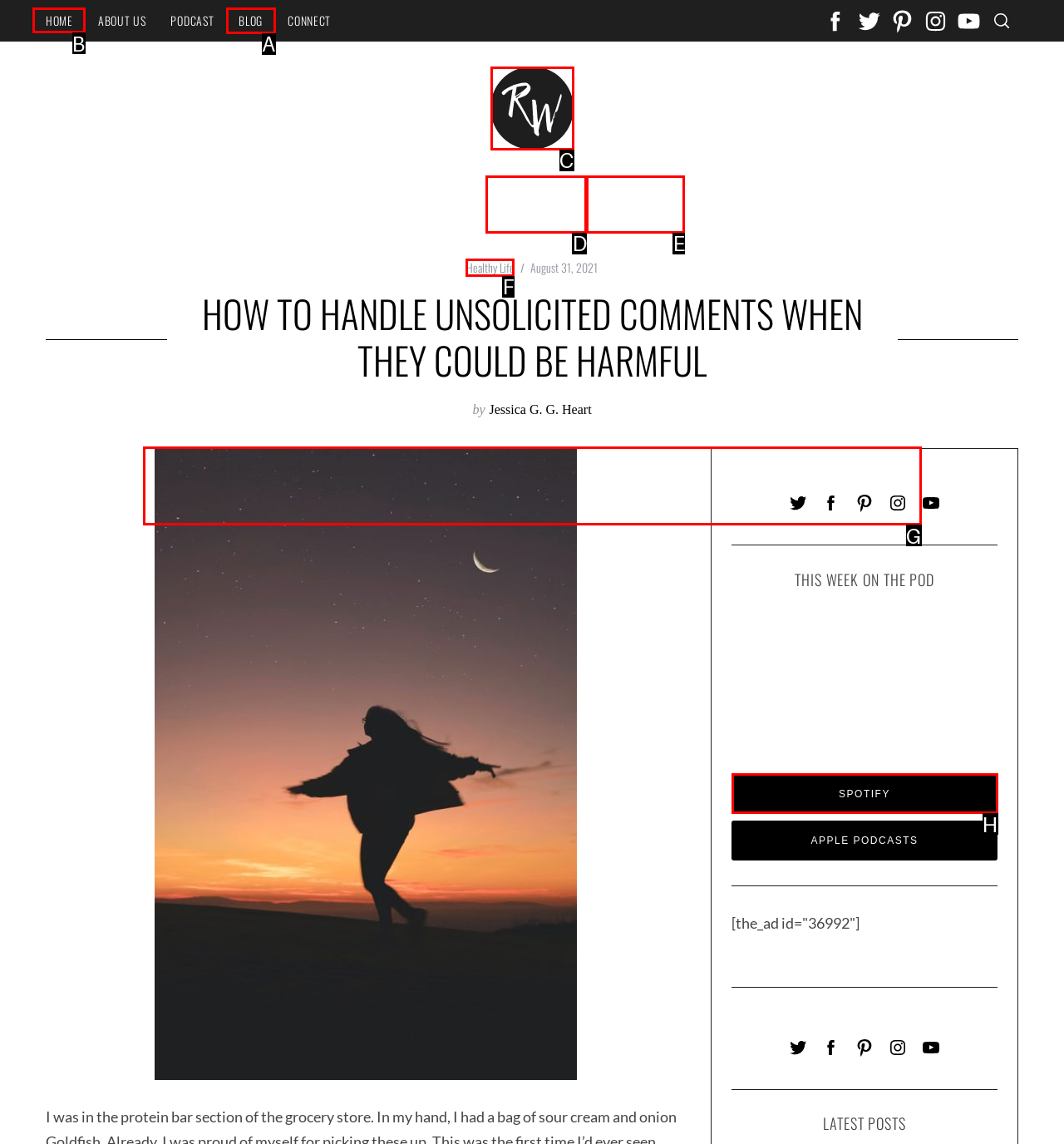Select the letter of the option that should be clicked to achieve the specified task: Click on the 'HOME' link. Respond with just the letter.

B